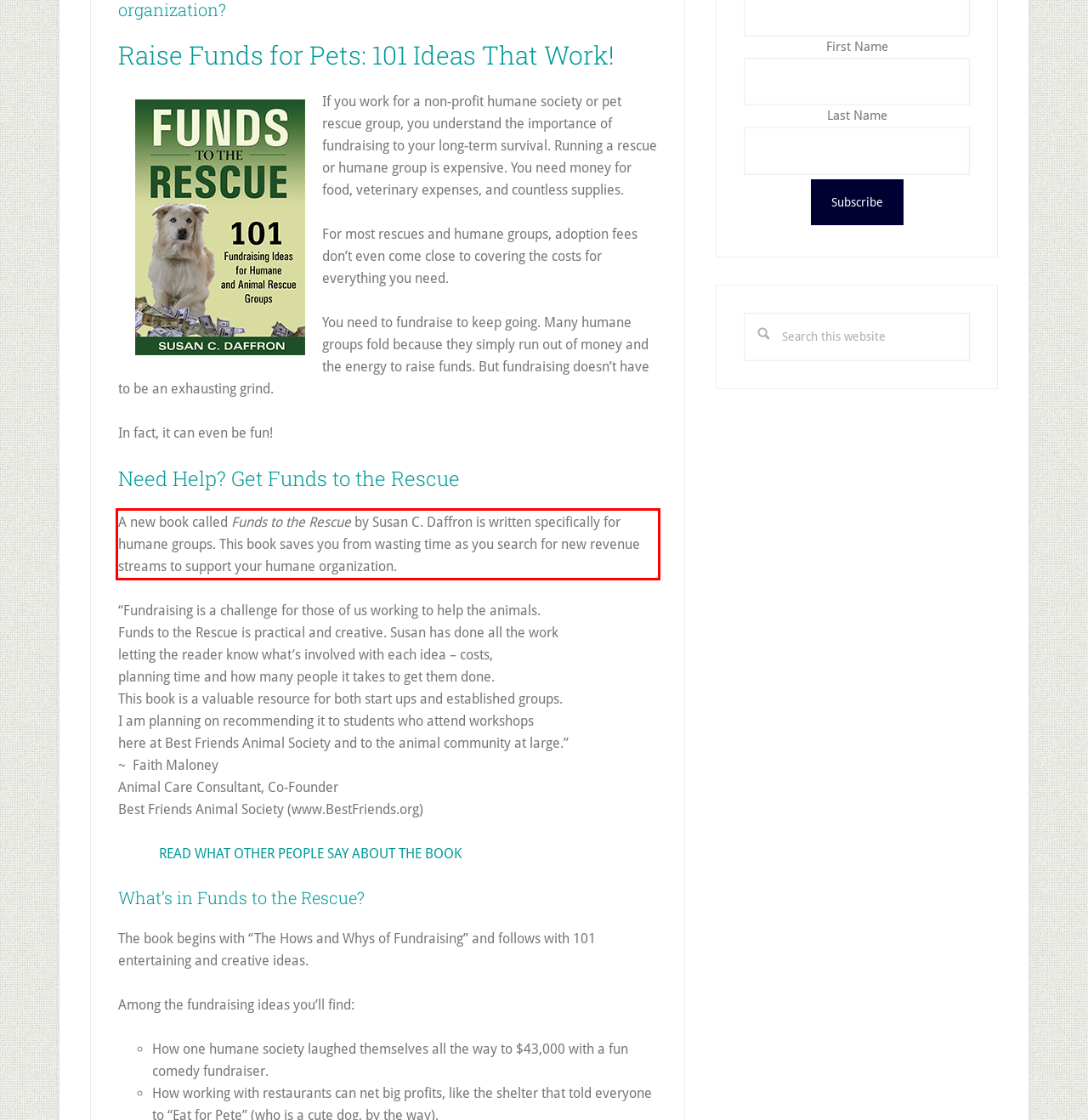Observe the screenshot of the webpage that includes a red rectangle bounding box. Conduct OCR on the content inside this red bounding box and generate the text.

A new book called Funds to the Rescue by Susan C. Daffron is written specifically for humane groups. This book saves you from wasting time as you search for new revenue streams to support your humane organization.